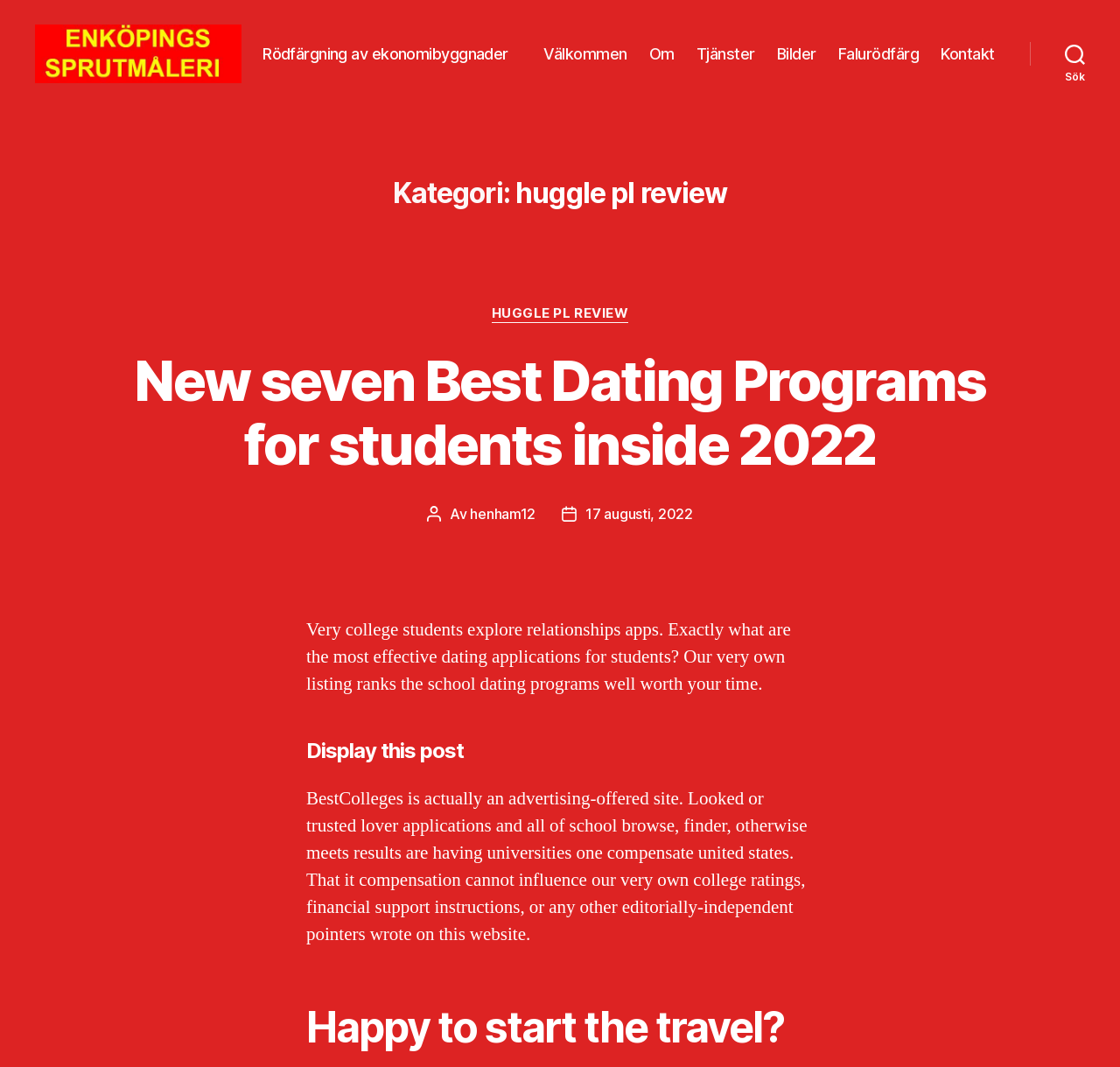Describe all significant elements and features of the webpage.

The webpage is about a review of Huggle PL, with a focus on ENKÖPINGS SPRUTMÅLERI. At the top left, there is a link and an image with the same name, ENKÖPINGS SPRUTMÅLERI. Below this, there is a static text "Rödfärgning av ekonomibyggnader".

On the top right, there is a horizontal navigation menu with links to different sections, including "Välkommen", "Om", "Tjänster", "Bilder", "Falurödfärg", and "Kontakt". Next to the navigation menu, there is a search button labeled "Sök".

Below the navigation menu, there is a header section with a heading "Kategori: huggle pl review". Below this, there are two sections. The first section has a heading "New seven Best Dating Programs for students inside 2022" with a link to the same title. The second section has a static text "Kategorier" and a link to "HUGGLE PL REVIEW".

Further down, there is a section with a heading "Inläggsförfattare" and a static text "Av" followed by a link to "henham12". Next to this, there is a section with a heading "Inläggsdatum" and a link to "17 augusti, 2022".

The main content of the webpage is a text about college students using dating apps, with a question about what are the best dating apps for students. The text then provides a list of college dating apps worth considering. Below this, there is a heading "Display this post" and a static text about BestColleges being an advertising-supported site.